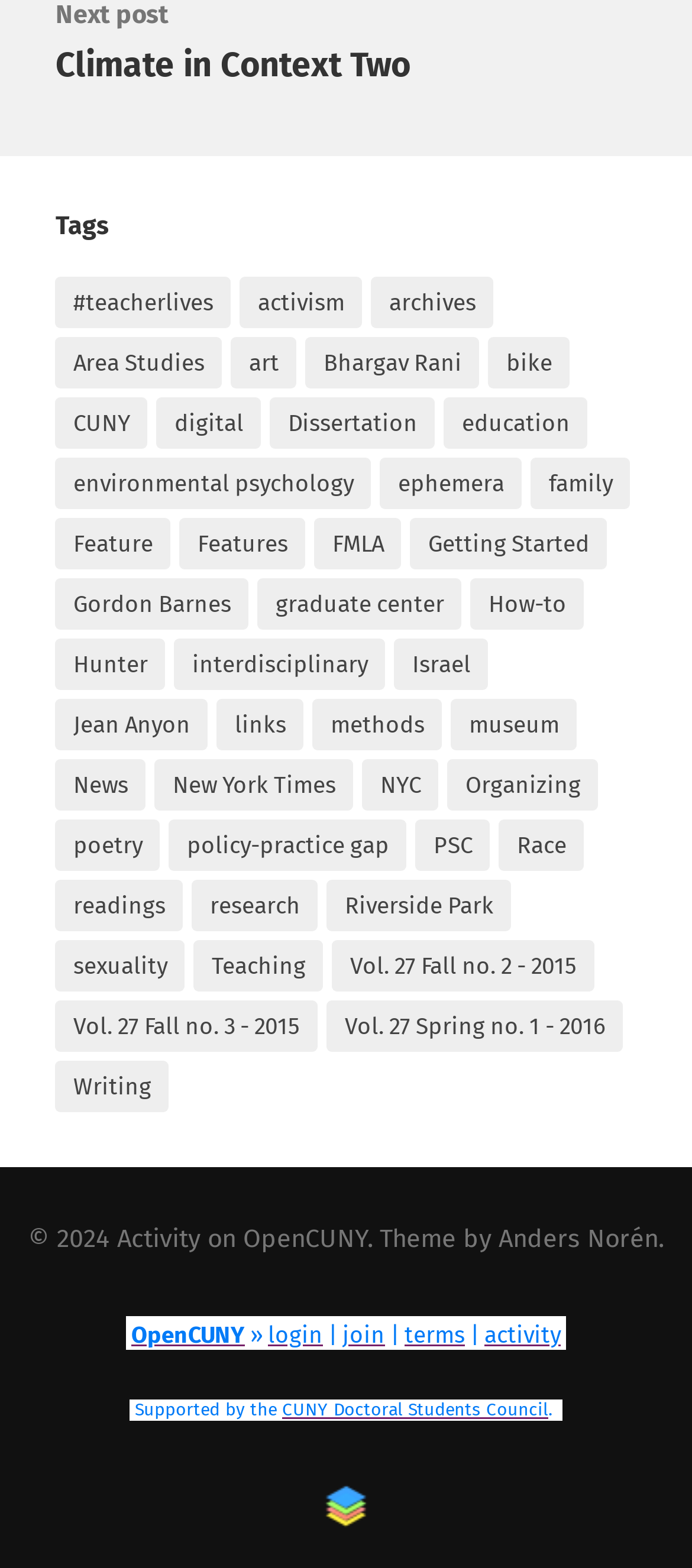With reference to the image, please provide a detailed answer to the following question: What is the supported organization of OpenCUNY?

The supported organization of OpenCUNY is the CUNY Doctoral Students Council, which is indicated by the static text element with the text 'Supported by the' and a link element with the text 'CUNY Doctoral Students Council' at the bottom of the webpage with a bounding box coordinate of [0.187, 0.892, 0.408, 0.906] and [0.408, 0.892, 0.792, 0.906] respectively.